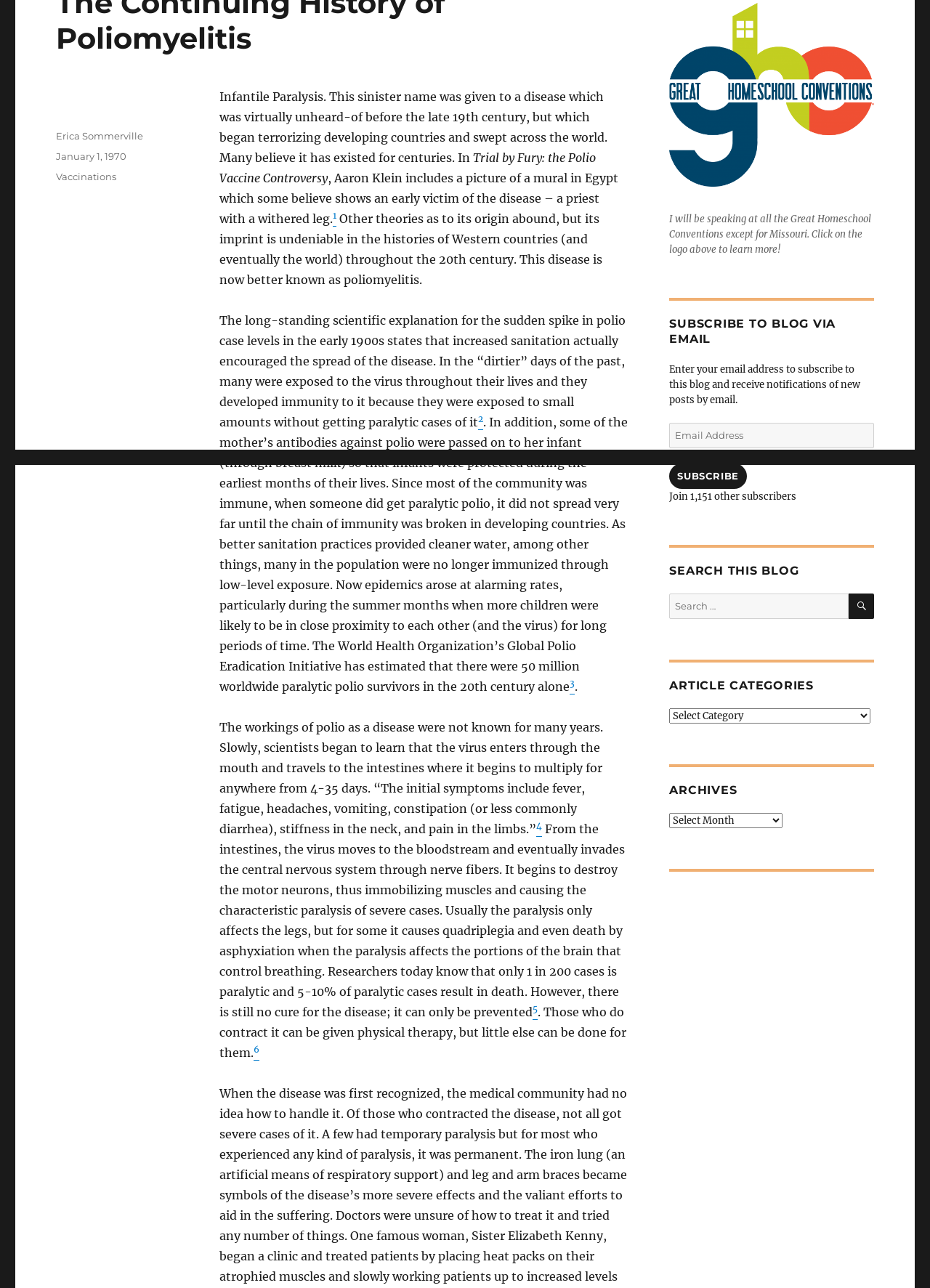Provide the bounding box coordinates for the UI element that is described as: "Search".

[0.912, 0.461, 0.94, 0.481]